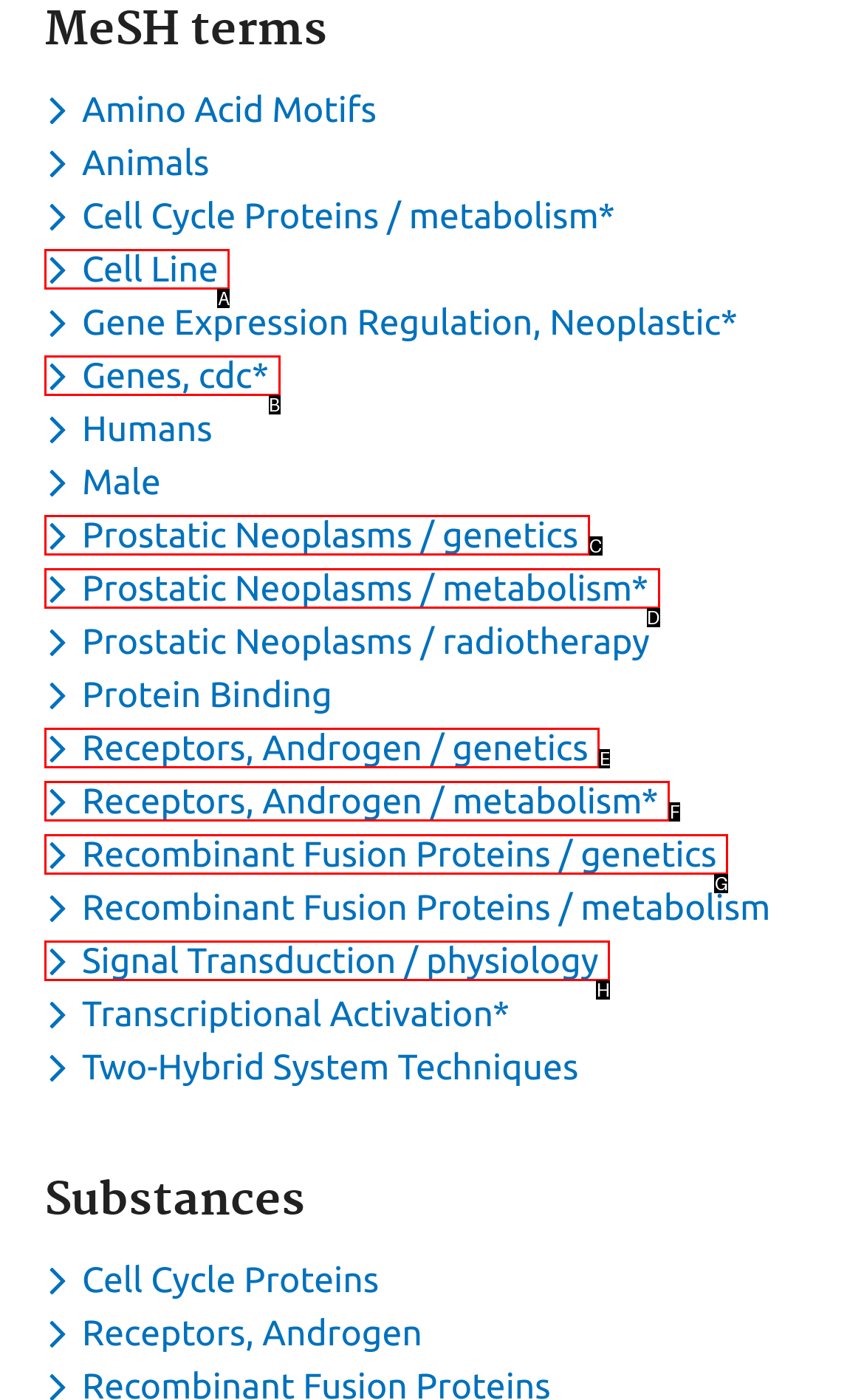From the description: Genes, cdc*, identify the option that best matches and reply with the letter of that option directly.

B